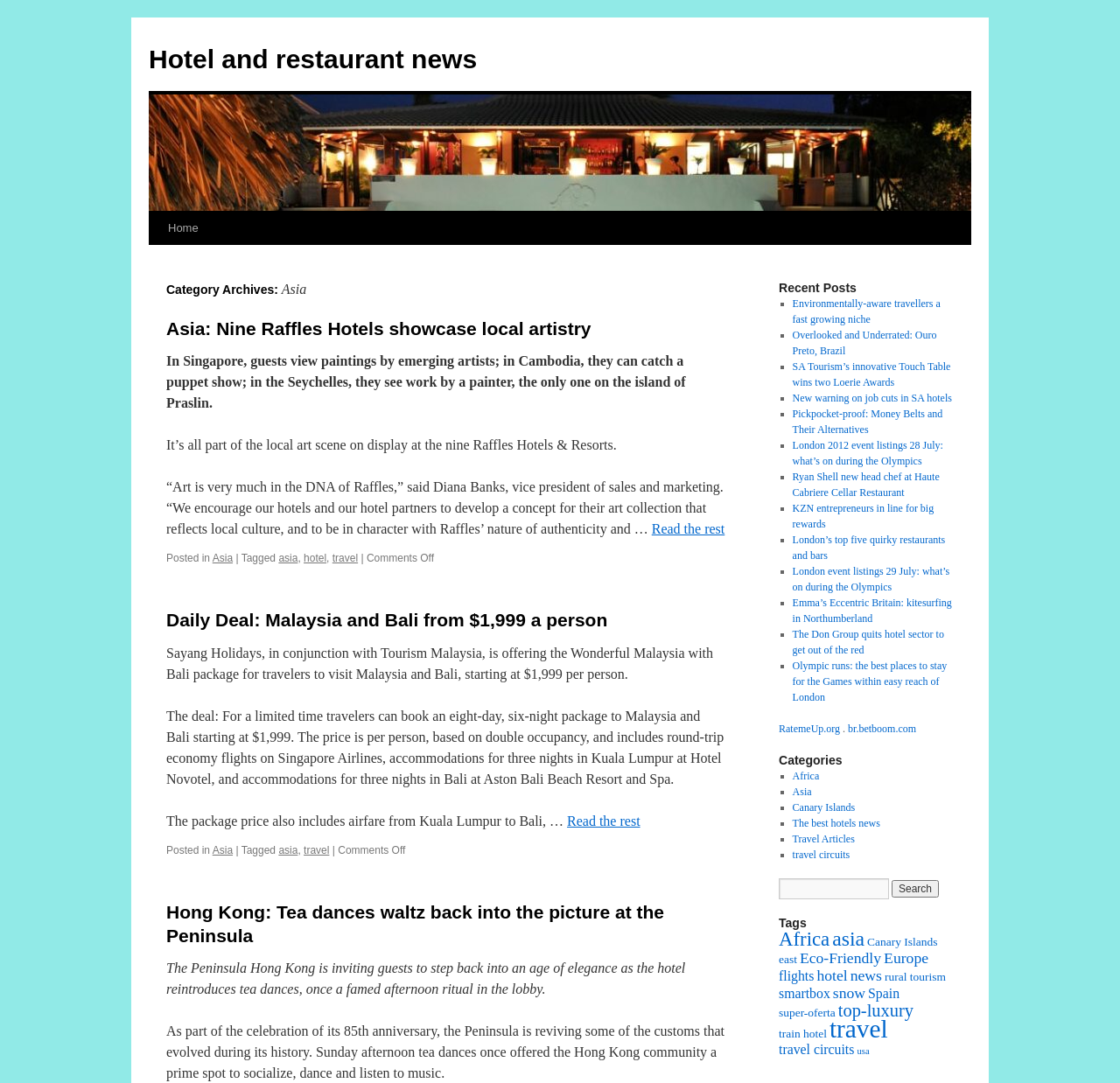Please determine the bounding box coordinates for the UI element described here. Use the format (top-left x, top-left y, bottom-right x, bottom-right y) with values bounded between 0 and 1: Home

[0.142, 0.195, 0.185, 0.226]